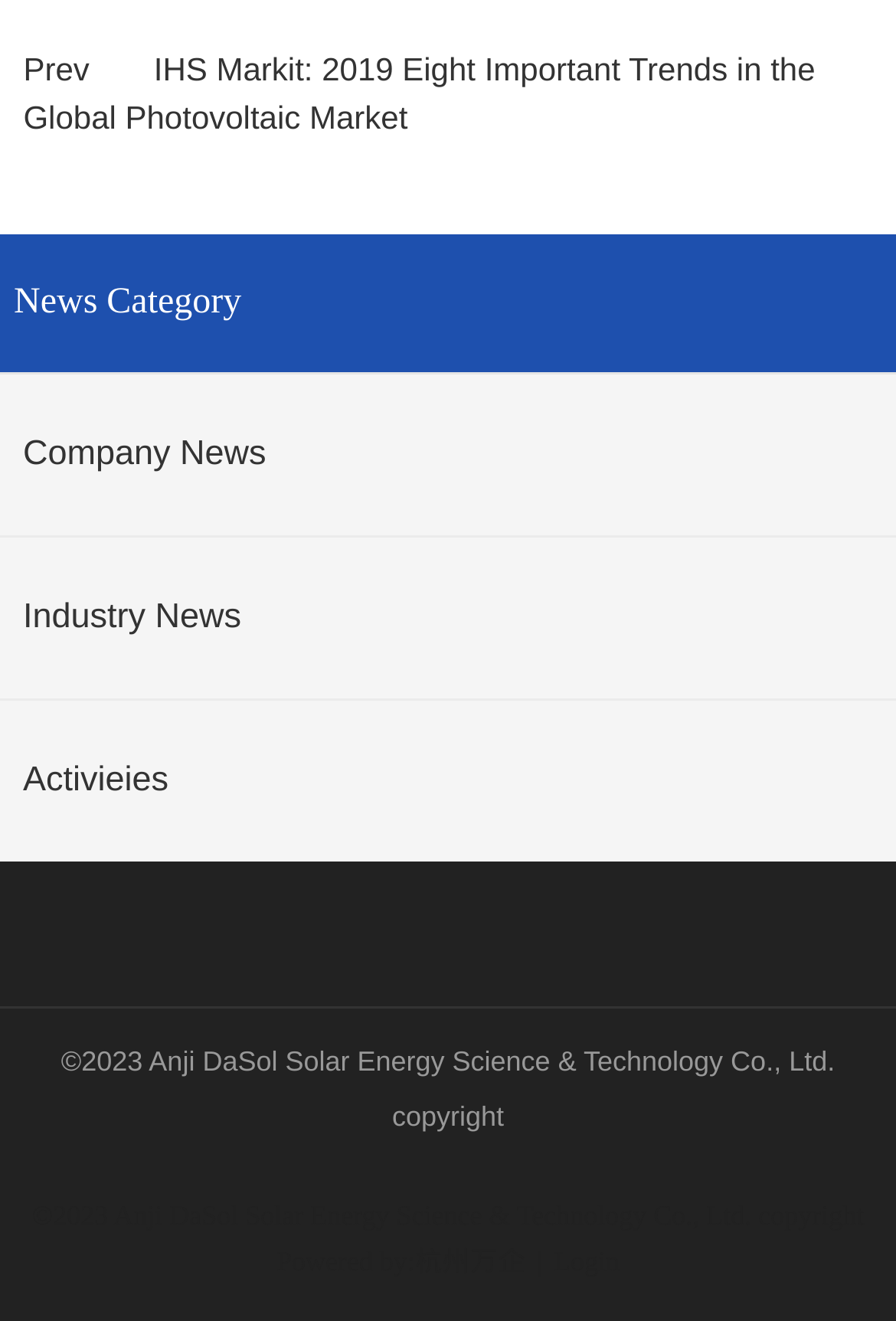Give a succinct answer to this question in a single word or phrase: 
How many navigation links are there at the top of the page?

5